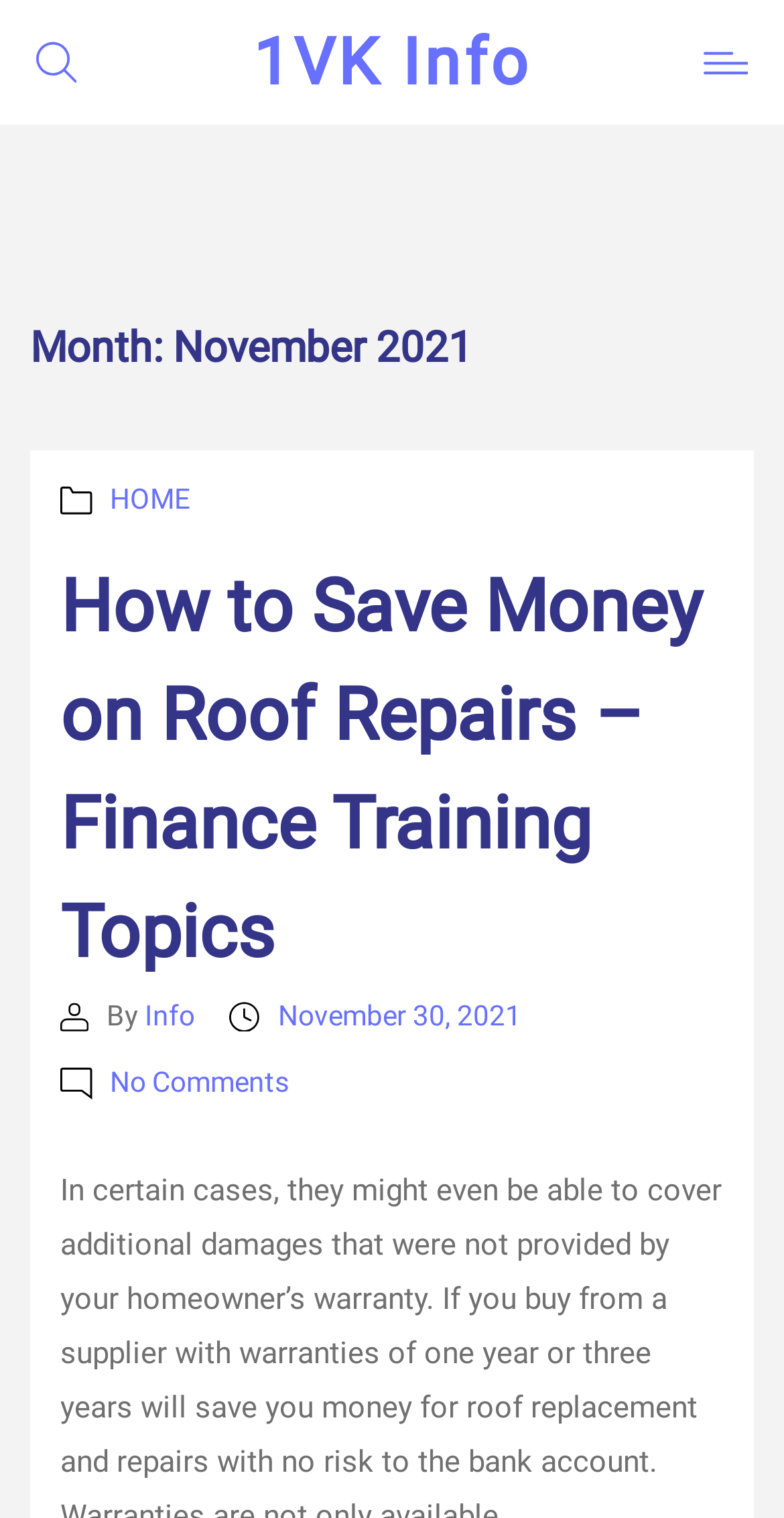Specify the bounding box coordinates of the area that needs to be clicked to achieve the following instruction: "Access November 2023".

None